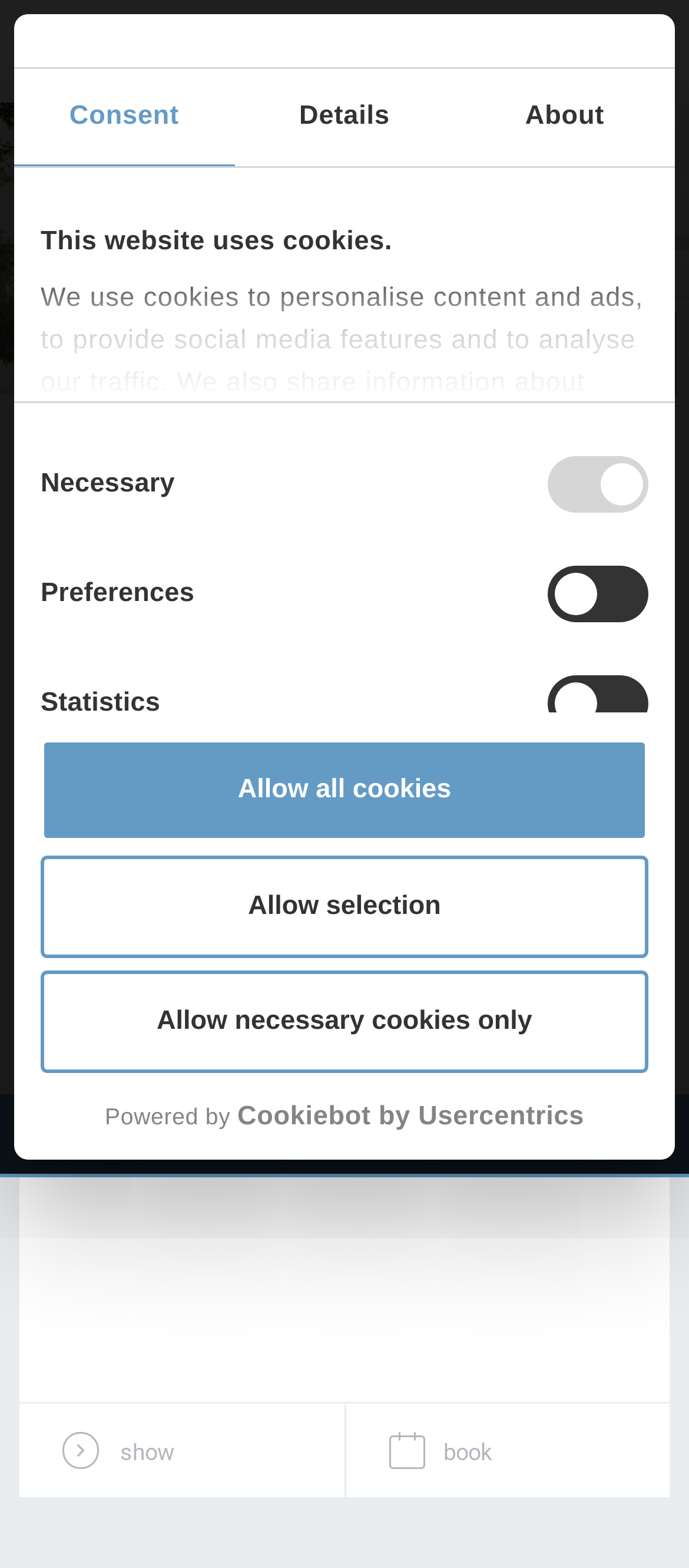Please specify the bounding box coordinates of the region to click in order to perform the following instruction: "Click the 'Allow necessary cookies only' button".

[0.059, 0.619, 0.941, 0.684]